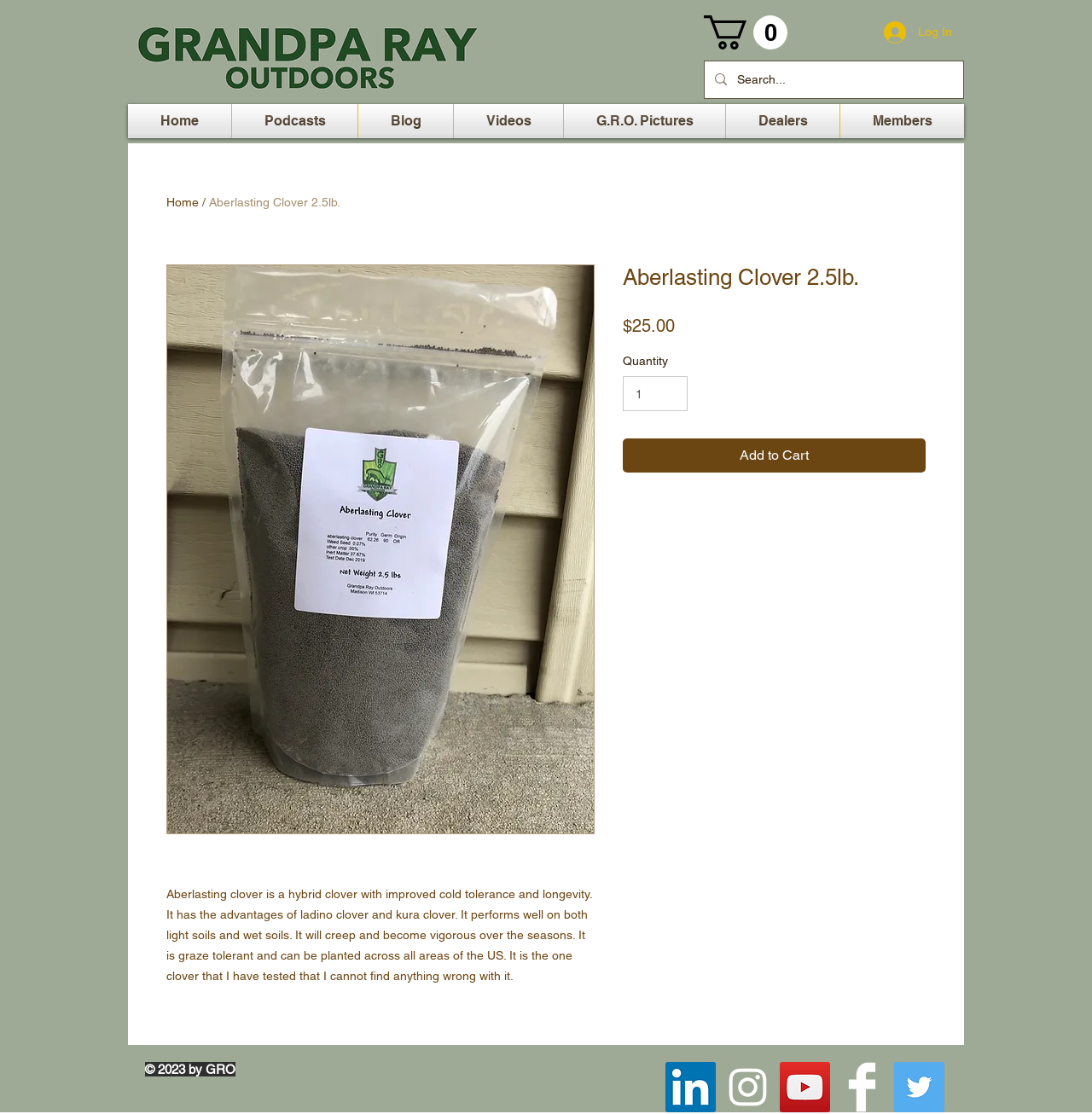Mark the bounding box of the element that matches the following description: "G.R.O. Pictures".

[0.516, 0.093, 0.664, 0.124]